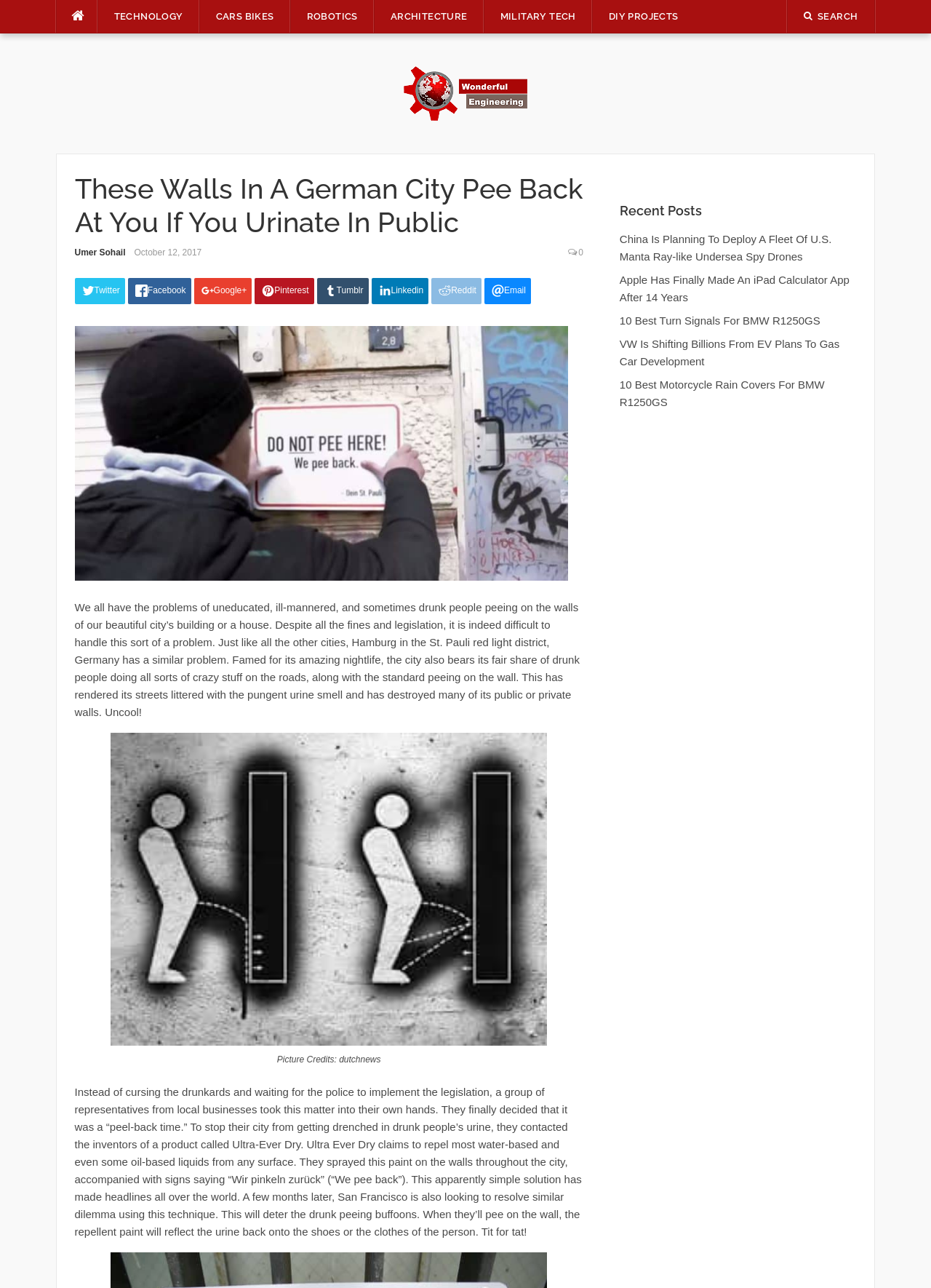What is the meaning of the sign 'Wir pinkeln zurück'?
Please respond to the question thoroughly and include all relevant details.

The article mentions that the signs 'Wir pinkeln zurück' were placed on the walls where the Ultra-Ever Dry paint was applied, which translates to 'We pee back' in English, indicating that the urine will be reflected back onto the person who pees on the wall.